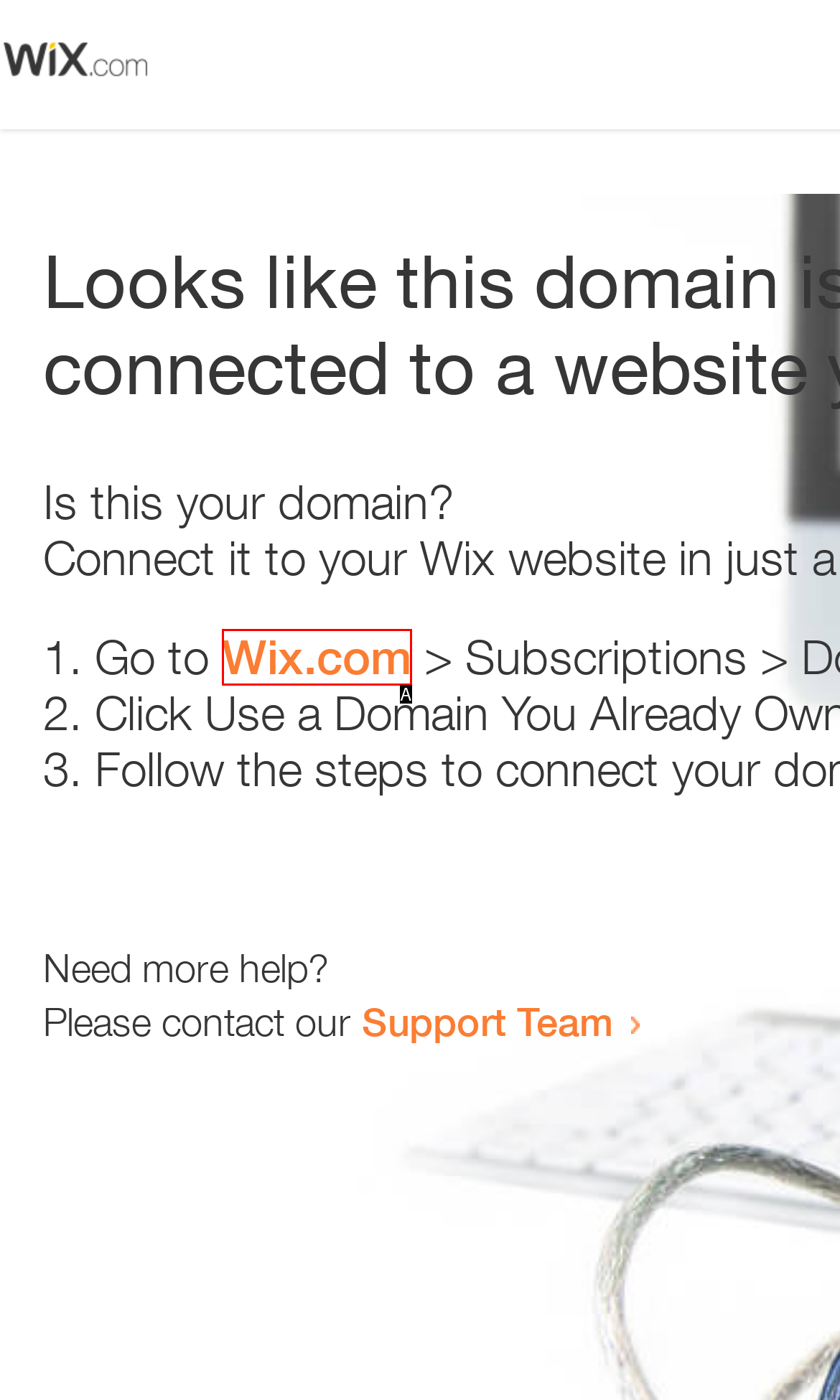Identify the HTML element that corresponds to the description: Wix.com Provide the letter of the matching option directly from the choices.

A